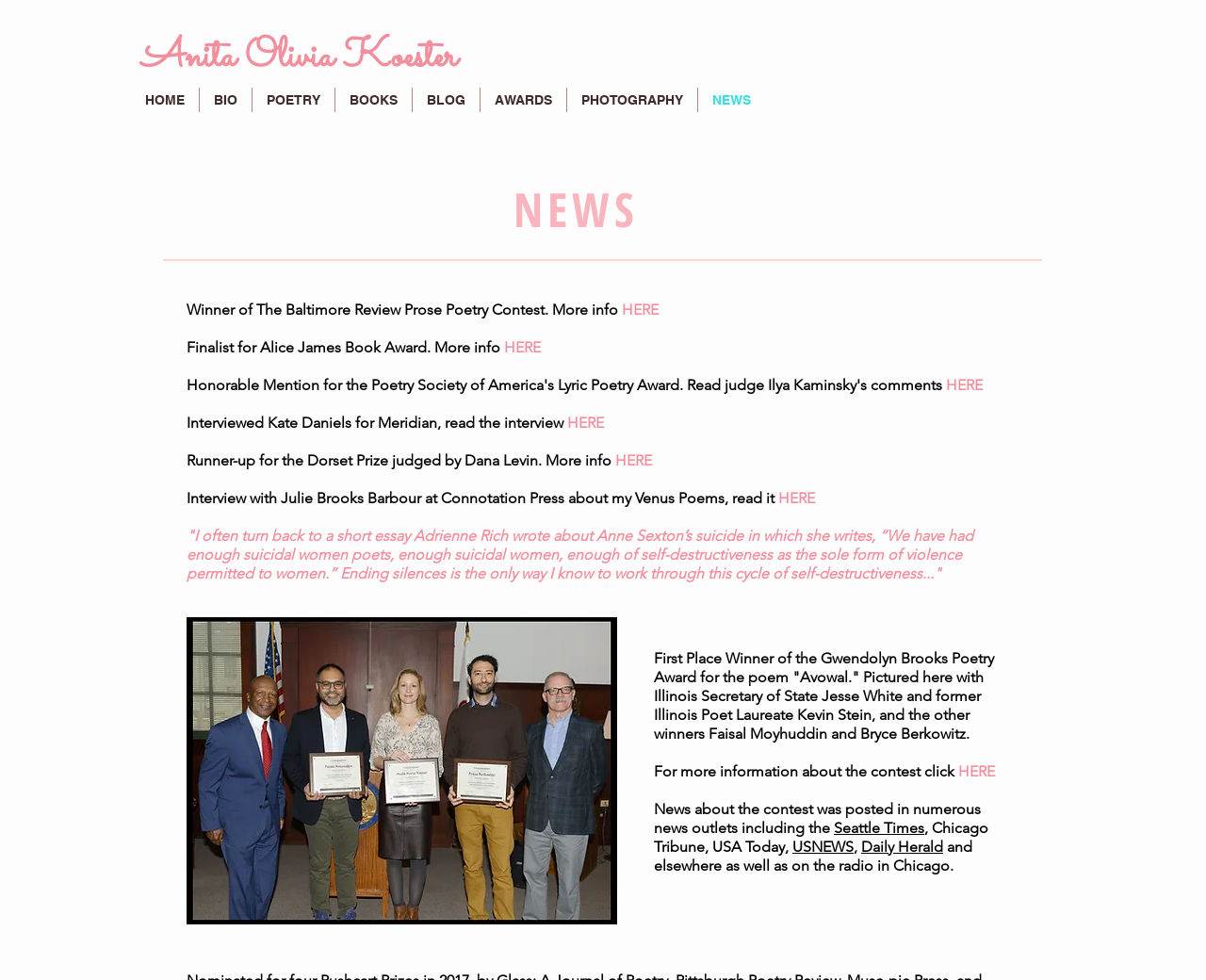Present a detailed account of what is displayed on the webpage.

The webpage is about Anita Olivia Koester, a poet and writer, and features news and information about her work. At the top of the page, there is a heading with her name, followed by a navigation menu with links to different sections of the website, including "HOME", "BIO", "POETRY", "BOOKS", "BLOG", "AWARDS", "PHOTOGRAPHY", and "NEWS".

Below the navigation menu, there is a heading that reads "NEWS", which is followed by a series of news articles and announcements about Anita Olivia Koester's achievements and publications. These articles are arranged in a vertical column, with each article separated by a small gap.

The first article announces that Anita Olivia Koester is the winner of The Baltimore Review Prose Poetry Contest, with a link to more information. The second article announces that she is a finalist for the Alice James Book Award, again with a link to more information.

The next few articles feature interviews and publications, including an interview with Kate Daniels for Meridian, and an interview with Julie Brooks Barbour at Connotation Press about her Venus Poems. There is also a quote from Adrienne Rich's essay about Anne Sexton's suicide.

Below these articles, there is an image of Anita Olivia Koester receiving the Gwendolyn Brooks Poetry Award in 2017, along with a description of the award and the other winners. There is also a link to more information about the contest.

The final section of the page lists news outlets that have featured Anita Olivia Koester's work, including the Seattle Times, Chicago Tribune, USA Today, and Daily Herald, as well as a mention of radio coverage in Chicago.